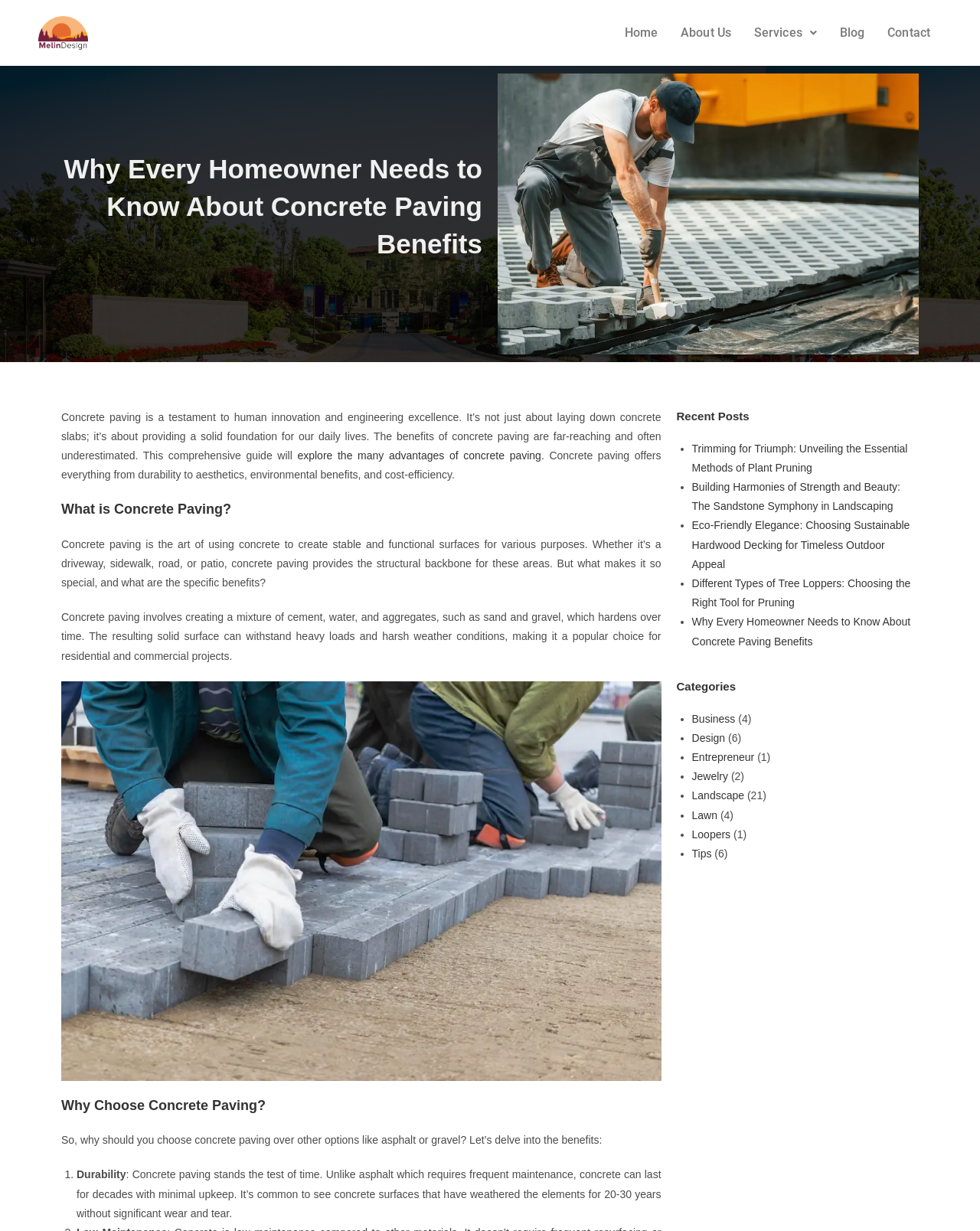Identify the bounding box of the UI element that matches this description: "Loopers".

[0.706, 0.673, 0.745, 0.683]